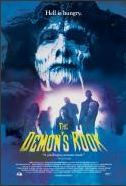Offer a detailed explanation of the image's components.

The image captures the striking poster for the horror film "The Demon's Rook" (2015). Dominated by a chilling visage, the poster features a ghostly face looming in the background, hinting at terror and supernatural elements. The tagline, "Hell is hungry," adds an ominous tone, suggesting themes of dread and an impending threat. In the foreground, shadowy figures stand, obscured yet intriguing, evoking curiosity about their roles in the narrative. The vibrant color palette, transitioning from dark shadows to eerie blues and purples, enhances the overall suspenseful atmosphere. This visually compelling design aims to draw in horror aficionados, perfectly encapsulating the essence of the film.